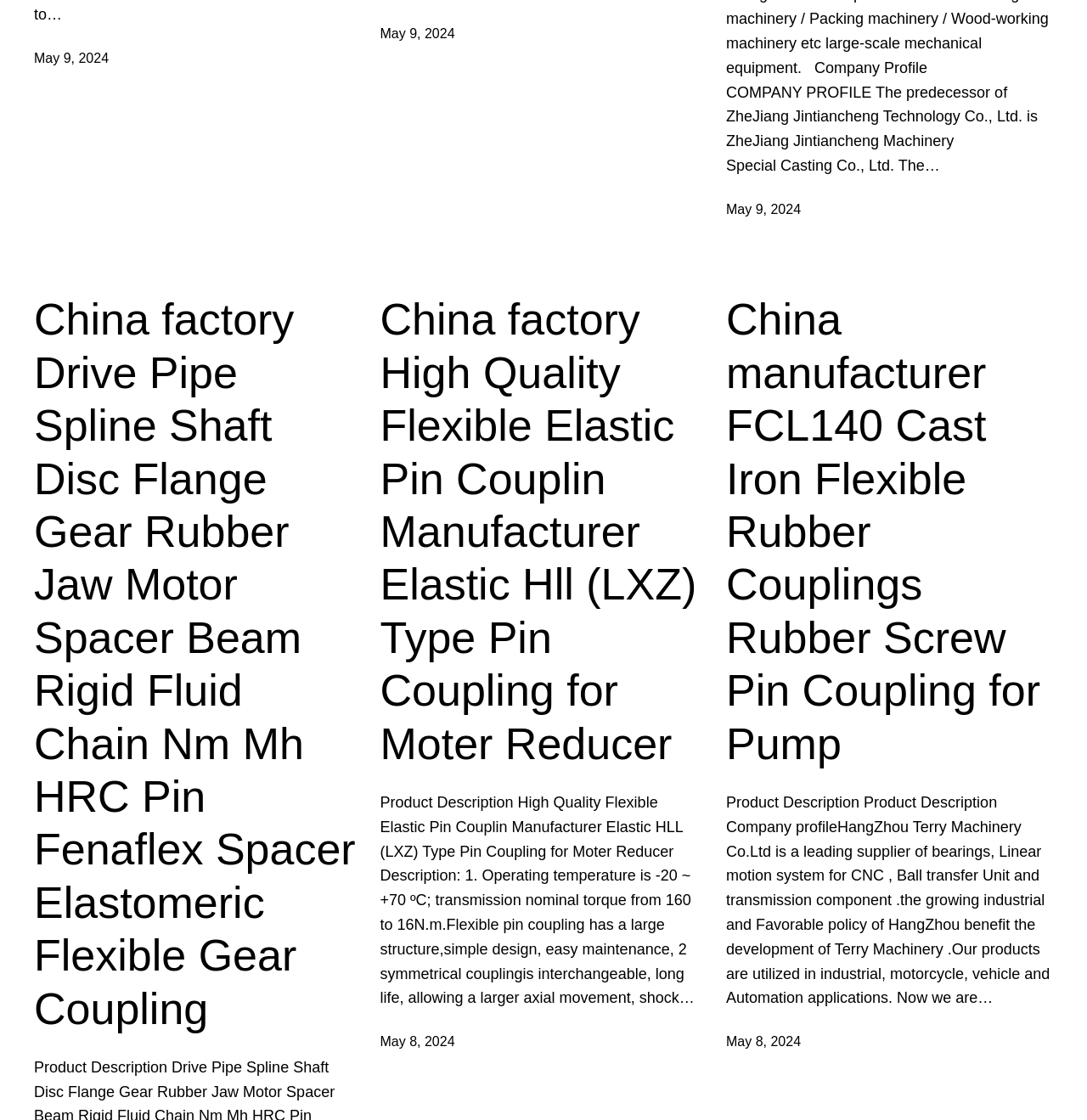Based on the visual content of the image, answer the question thoroughly: What is the operating temperature range?

I looked at the product description of the first product and found the operating temperature range mentioned as -20 ~ +70 ºC.